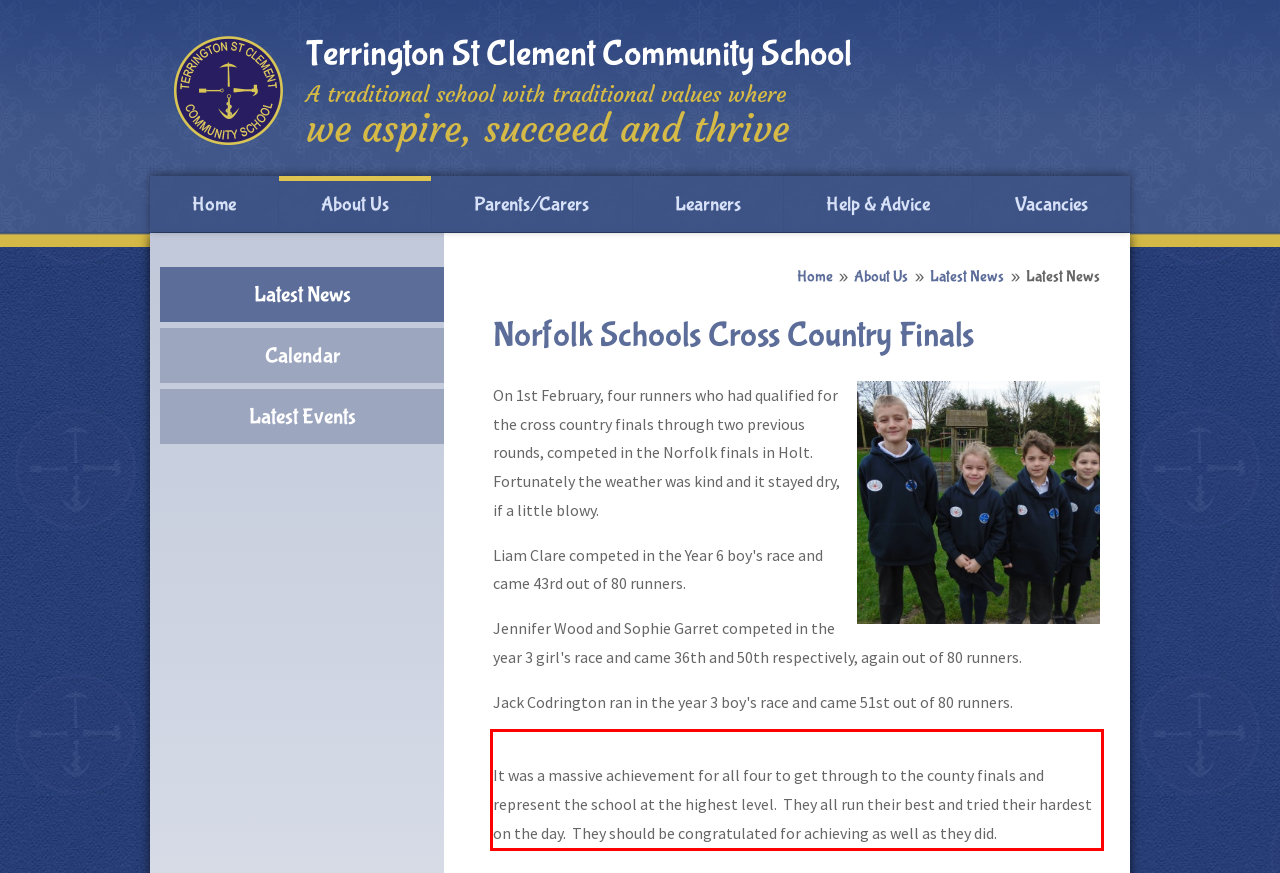Analyze the red bounding box in the provided webpage screenshot and generate the text content contained within.

It was a massive achievement for all four to get through to the county finals and represent the school at the highest level. They all run their best and tried their hardest on the day. They should be congratulated for achieving as well as they did.